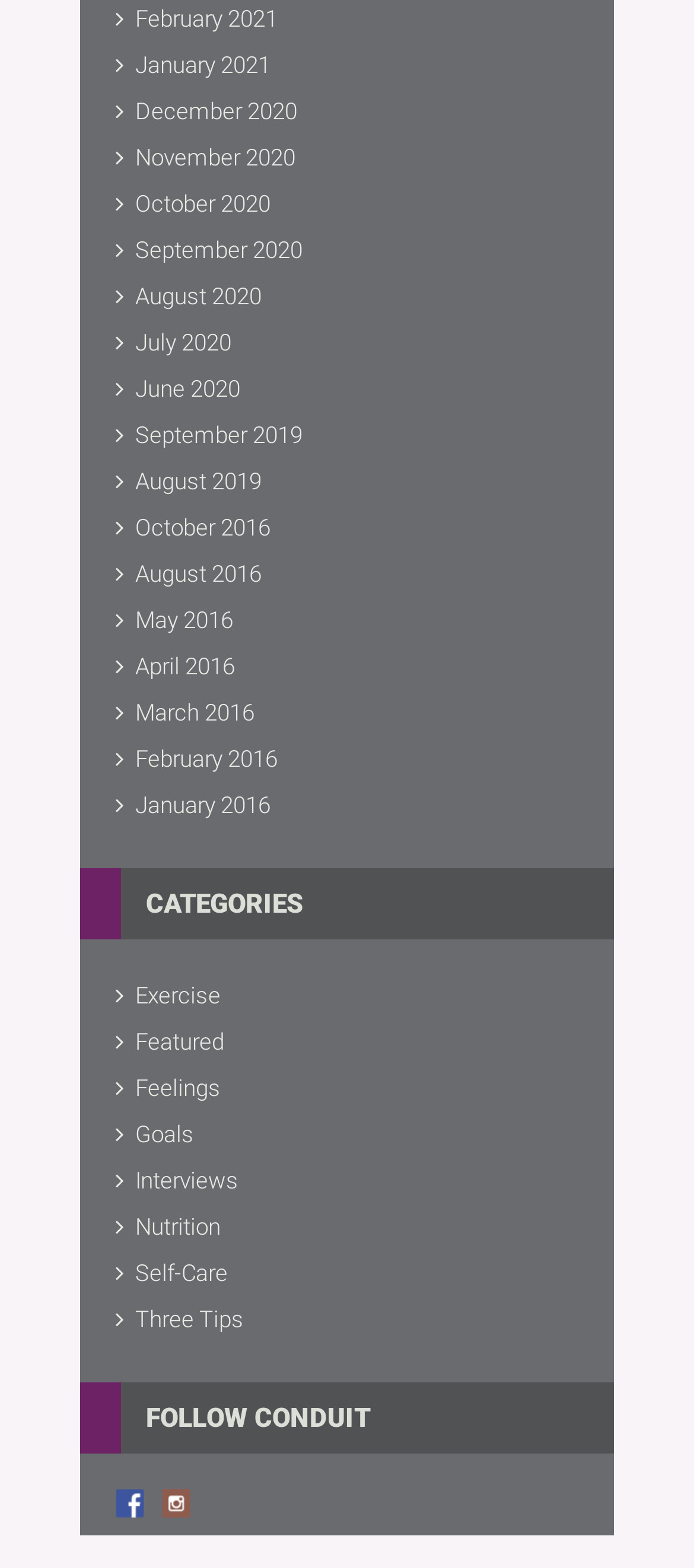Given the element description: "title="Follow us on Facebook"", predict the bounding box coordinates of the UI element it refers to, using four float numbers between 0 and 1, i.e., [left, top, right, bottom].

[0.167, 0.949, 0.208, 0.968]